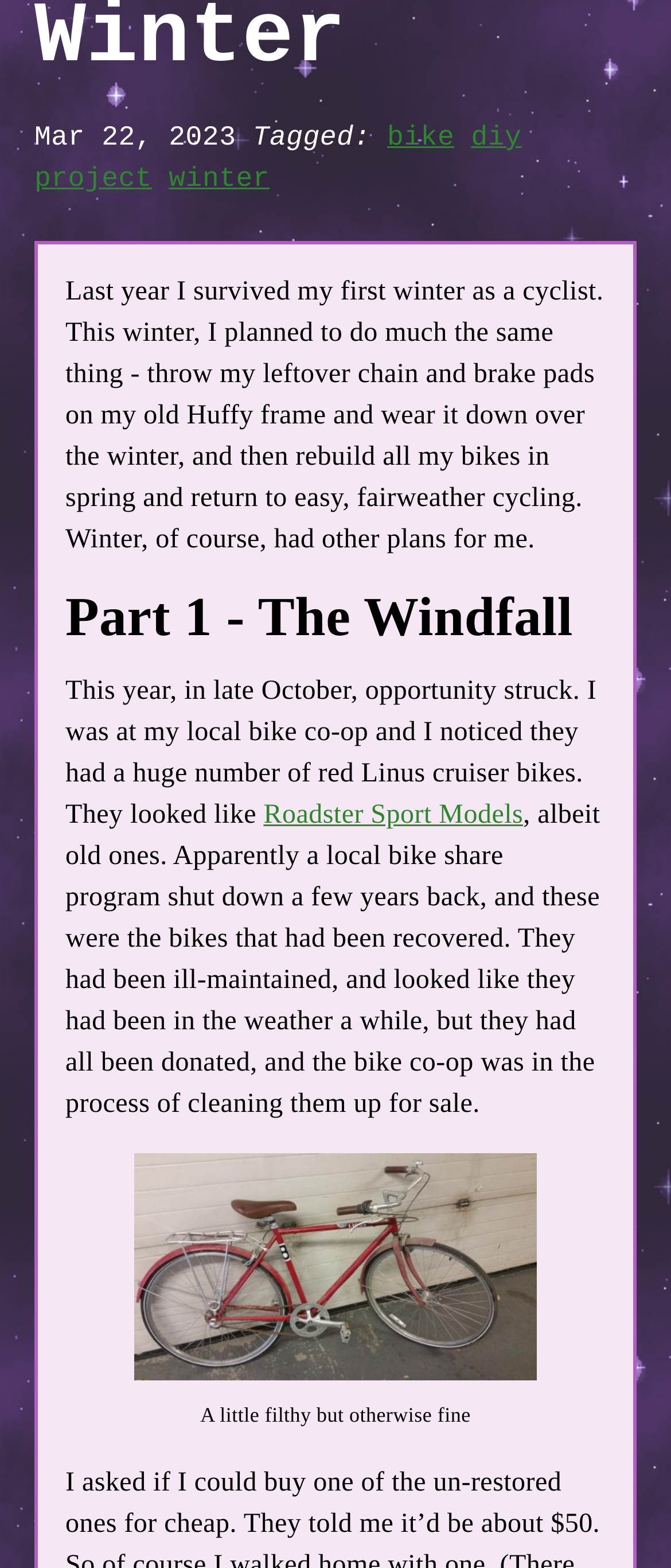Provide the bounding box coordinates for the UI element described in this sentence: "bike". The coordinates should be four float values between 0 and 1, i.e., [left, top, right, bottom].

[0.577, 0.078, 0.677, 0.098]